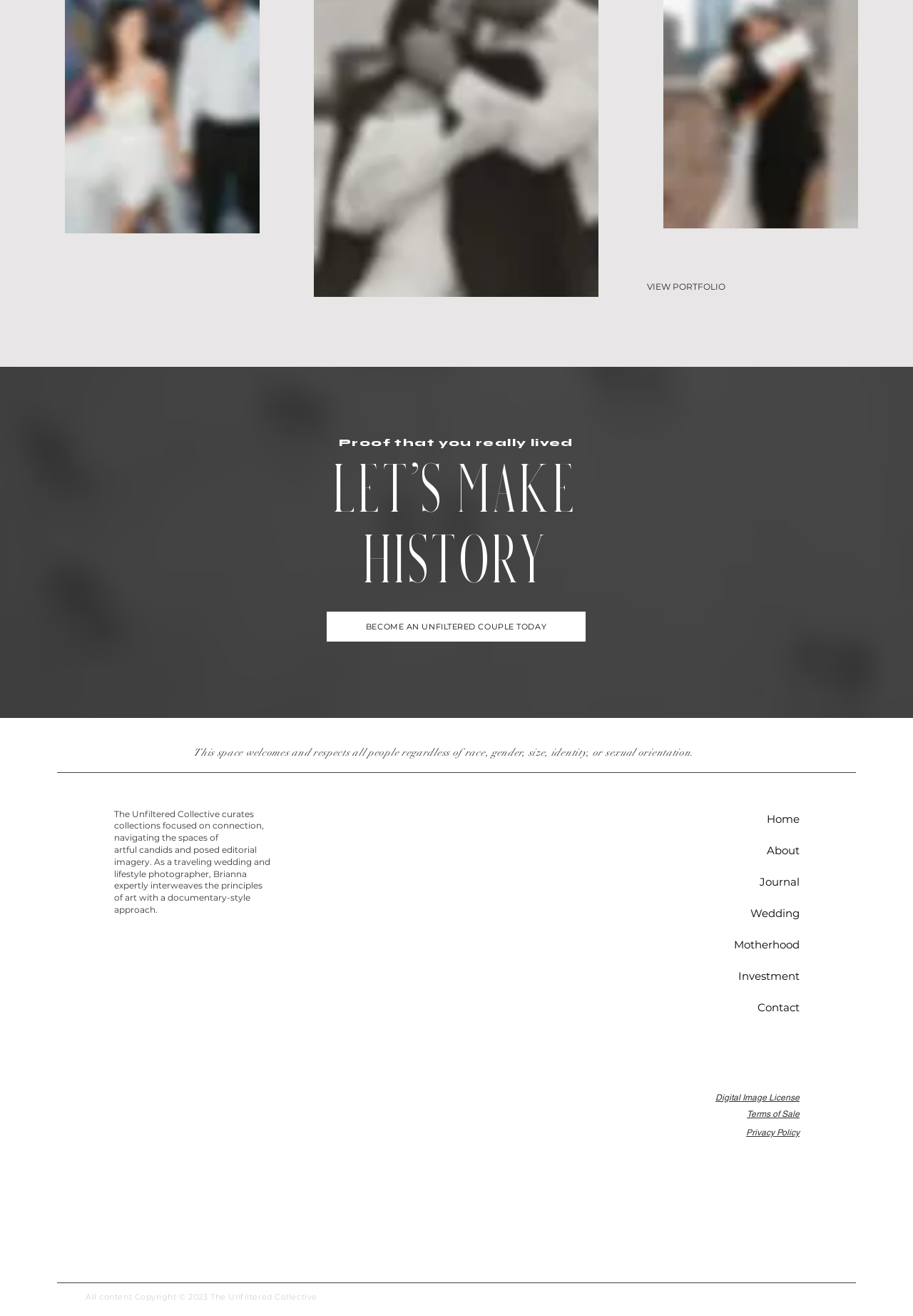Point out the bounding box coordinates of the section to click in order to follow this instruction: "Become an unfiltered couple today".

[0.358, 0.465, 0.641, 0.488]